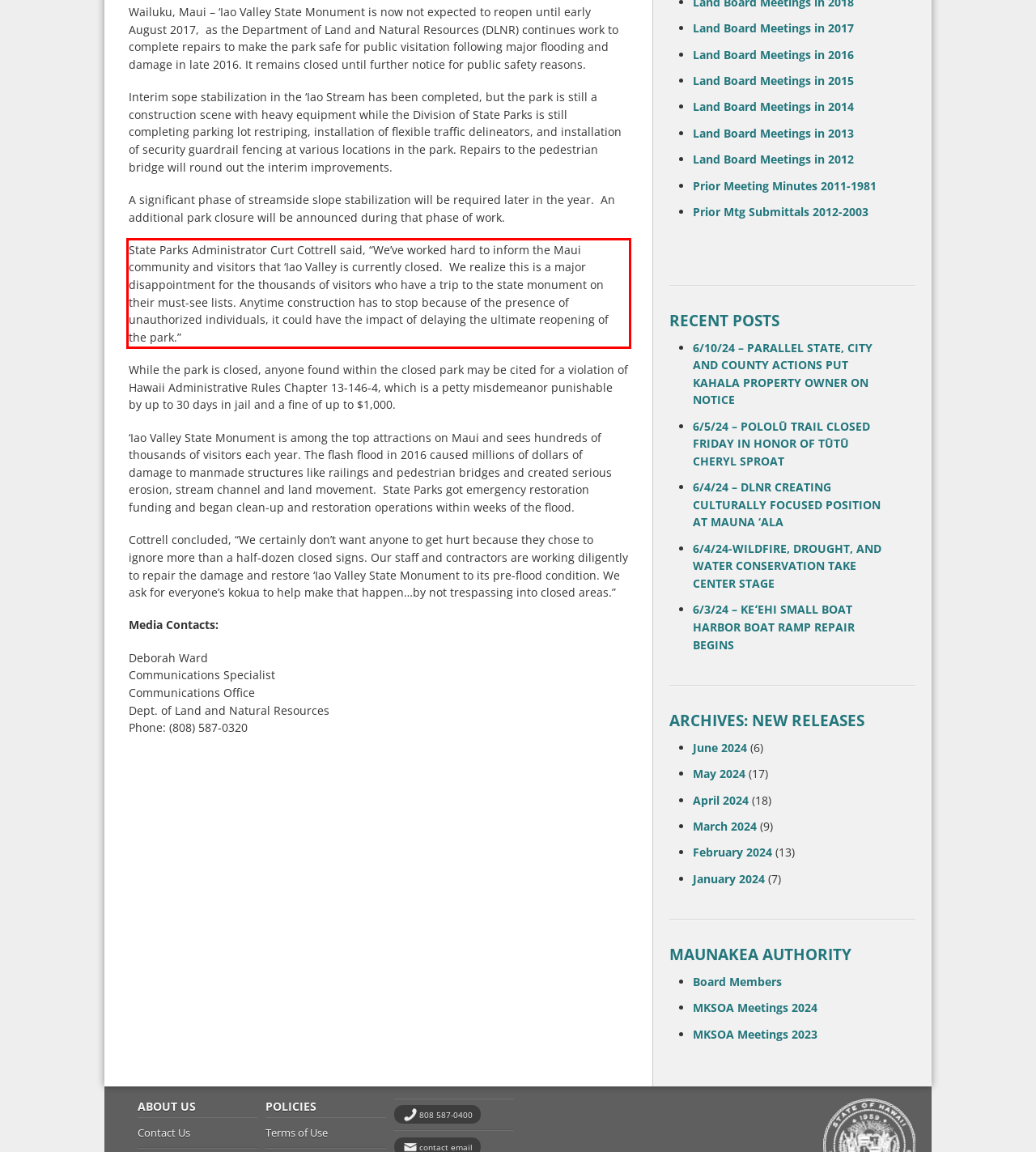From the screenshot of the webpage, locate the red bounding box and extract the text contained within that area.

State Parks Administrator Curt Cottrell said, “We’ve worked hard to inform the Maui community and visitors that ‘Iao Valley is currently closed. We realize this is a major disappointment for the thousands of visitors who have a trip to the state monument on their must-see lists. Anytime construction has to stop because of the presence of unauthorized individuals, it could have the impact of delaying the ultimate reopening of the park.”